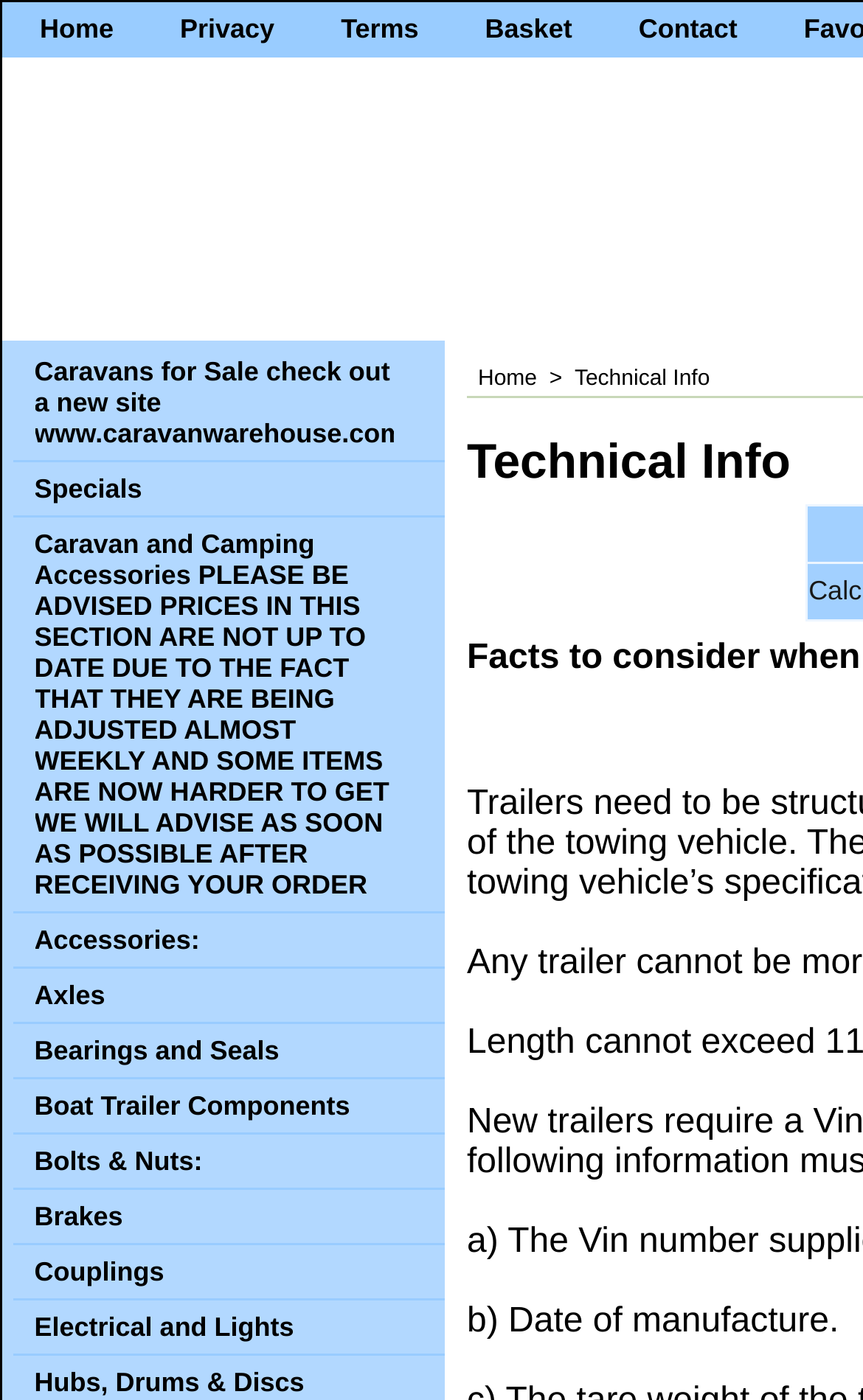Can you give a detailed response to the following question using the information from the image? What is the current section of the website?

The current section of the website can be found in the static text element with the text 'Technical Info', which is likely a breadcrumb or navigation element indicating the current section of the website.